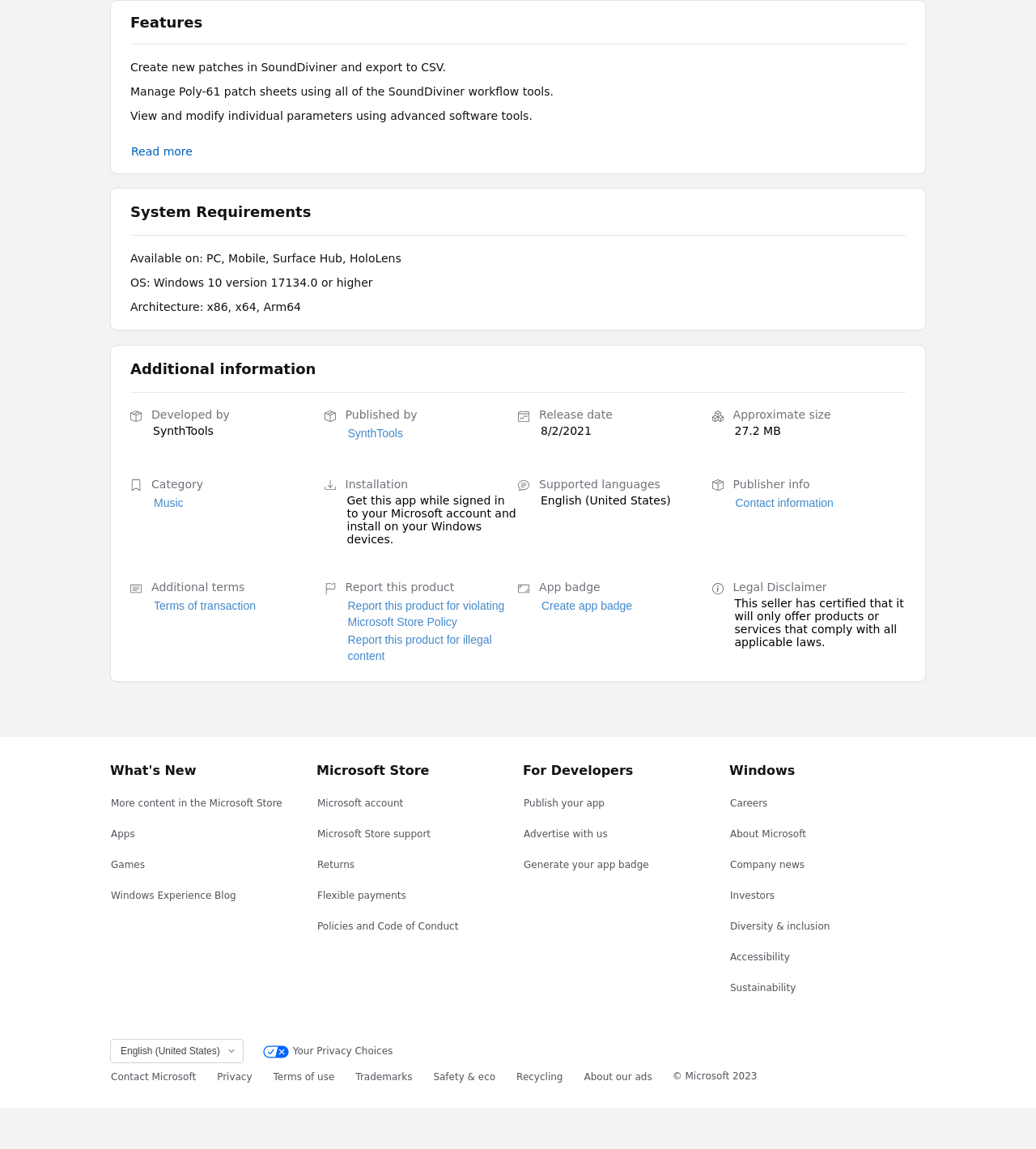Locate the bounding box of the UI element based on this description: "Your Privacy Choices". Provide four float numbers between 0 and 1 as [left, top, right, bottom].

[0.254, 0.939, 0.38, 0.962]